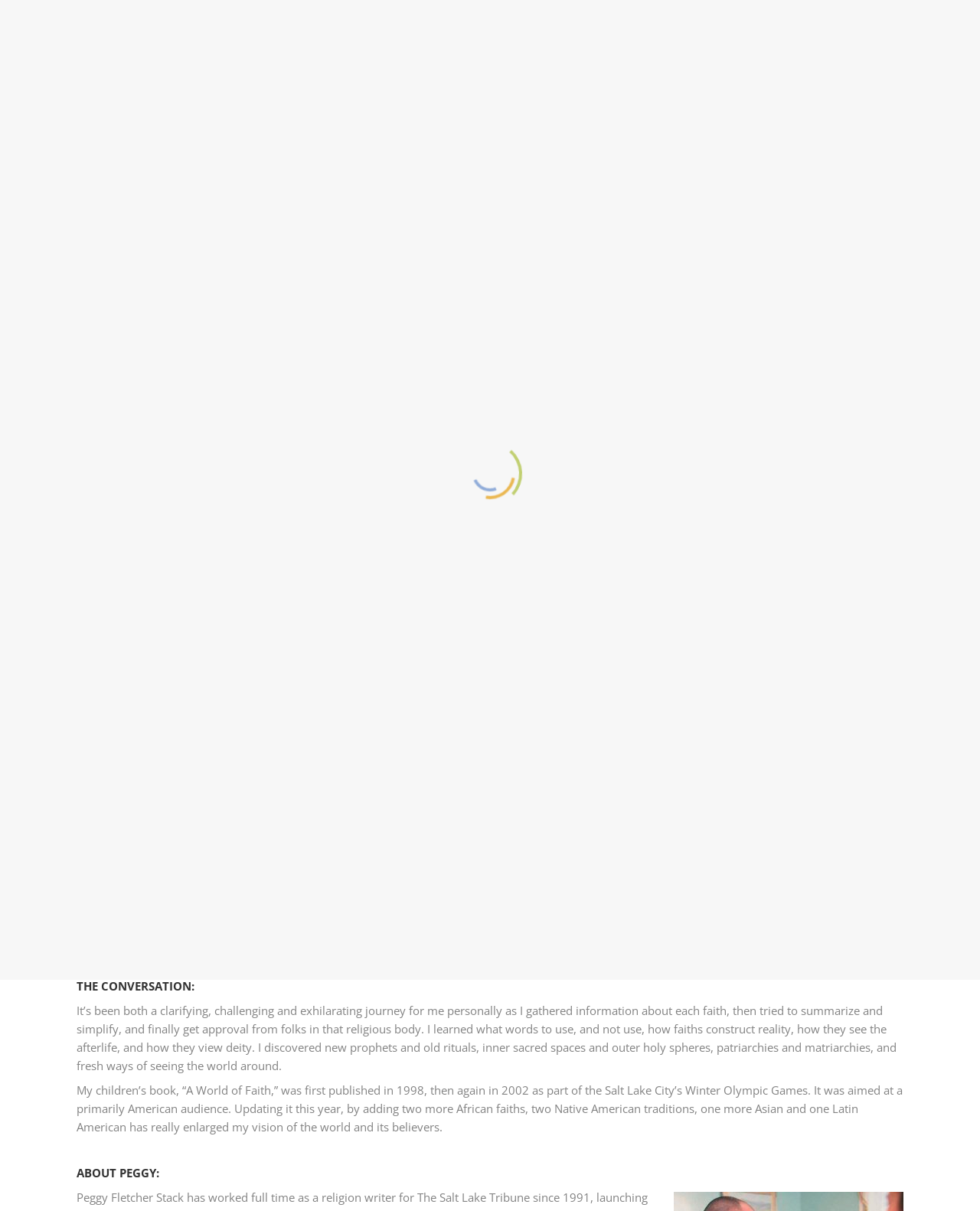Where is the in-person gathering?
Give a detailed response to the question by analyzing the screenshot.

I found the location of the in-person gathering by looking at the StaticText element with the OCR text 'Home of Ed and Kristen Iversen' which is located at [0.078, 0.899, 0.248, 0.911] on the webpage.